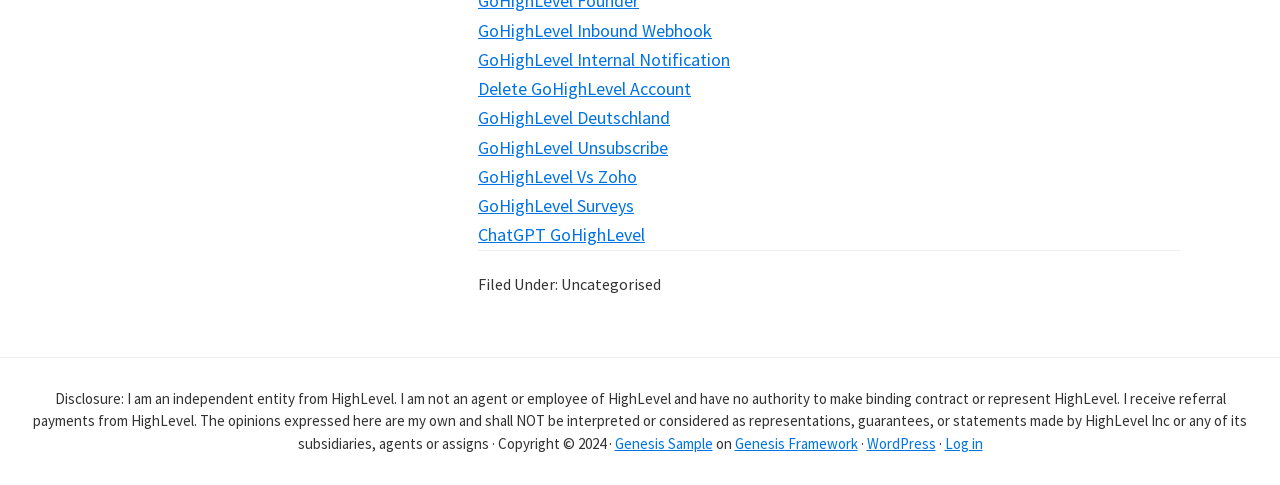What is the last link in the footer?
Please provide a comprehensive and detailed answer to the question.

I looked at the footer section of the webpage and found the last link, which is 'Log in'.